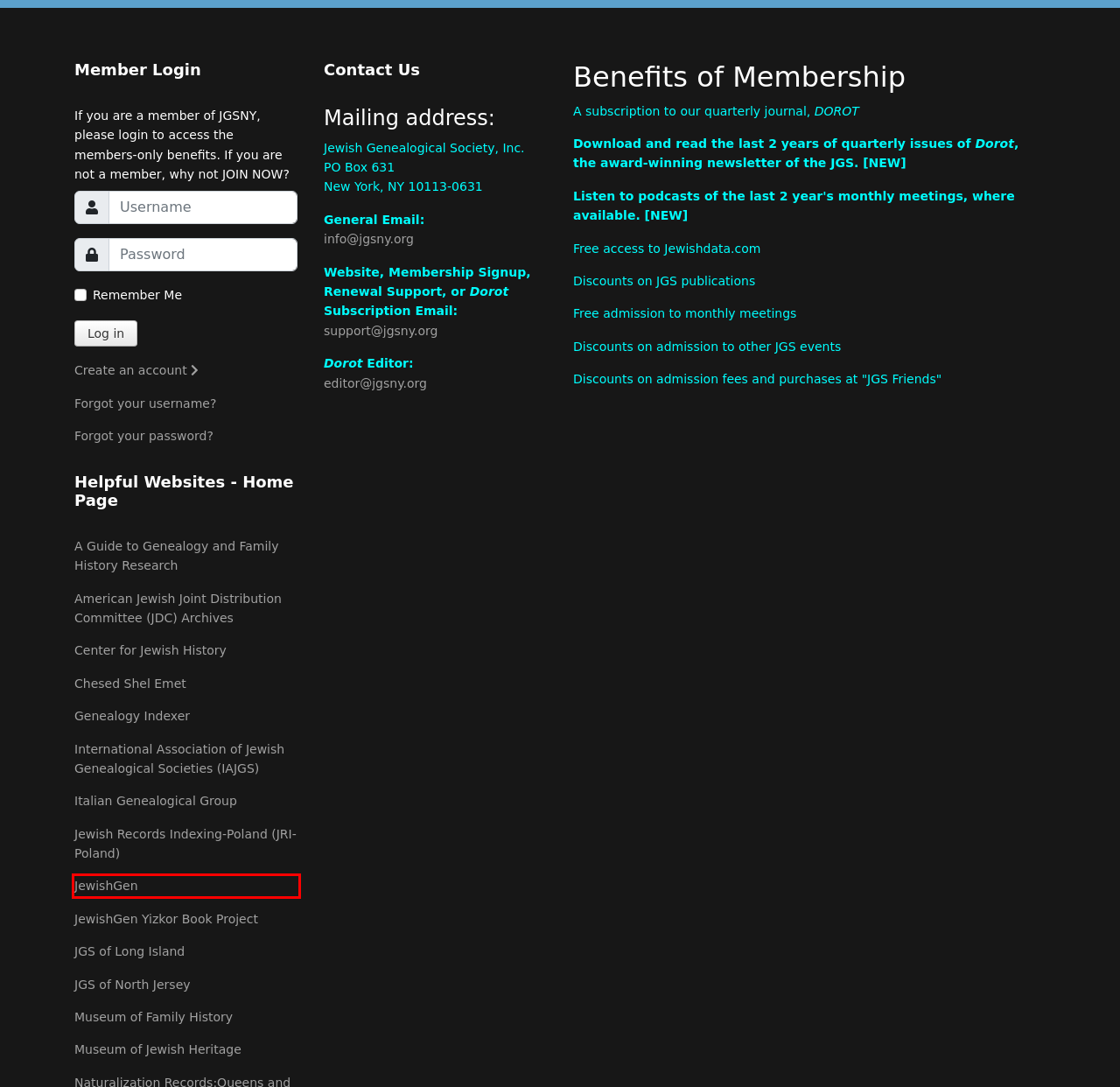Analyze the screenshot of a webpage with a red bounding box and select the webpage description that most accurately describes the new page resulting from clicking the element inside the red box. Here are the candidates:
A. Museum of Family History
B. Museum of Jewish Heritage — A Living Memorial to the Holocaust
C. JGSLI | Jewish Genealogy Society of Long Island
D. JewishGen - The Home of Jewish Genealogy
E. Yizkor Book Project
F. JRI-Poland | Preserving Jewish Records of Poland
G. Genealogy Indexer
H. A Guide to Genealogy and Family History Research - EverPresent: Digitize. Organize. Share

D